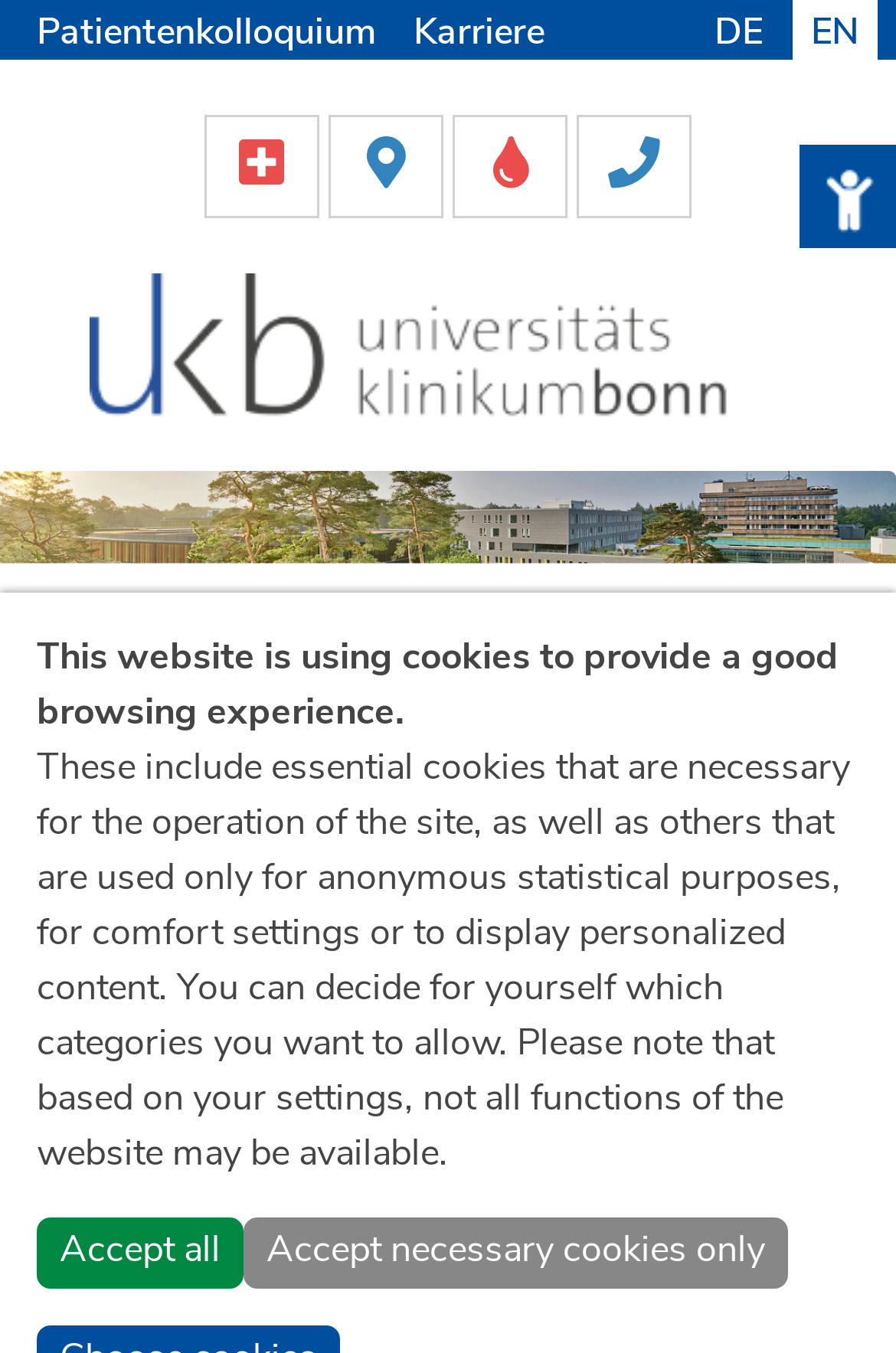Respond with a single word or short phrase to the following question: 
What is the name of the clinic?

Universitätsklinikum Bonn